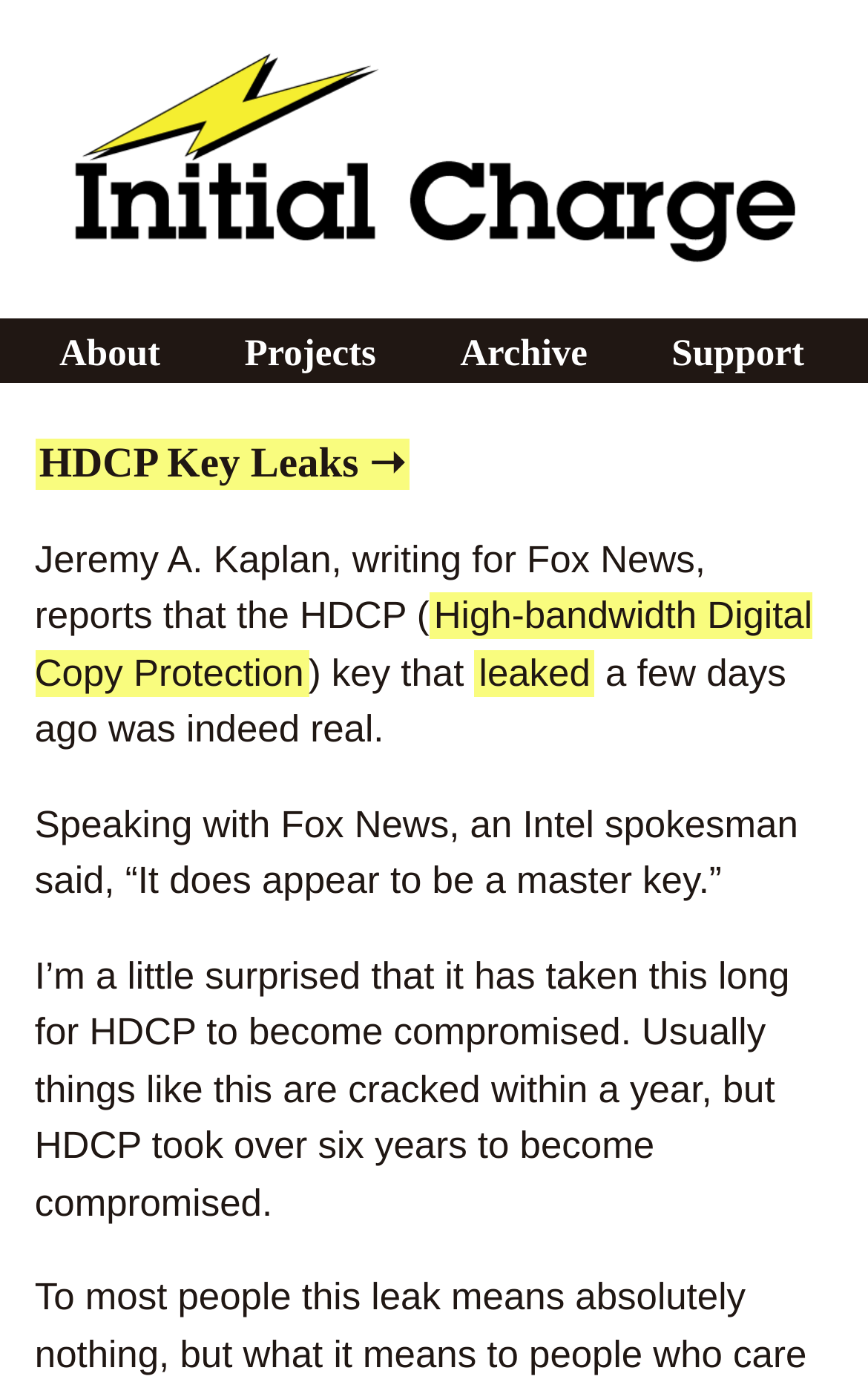Determine the bounding box coordinates for the UI element described. Format the coordinates as (top-left x, top-left y, bottom-right x, bottom-right y) and ensure all values are between 0 and 1. Element description: leaked

[0.547, 0.47, 0.685, 0.504]